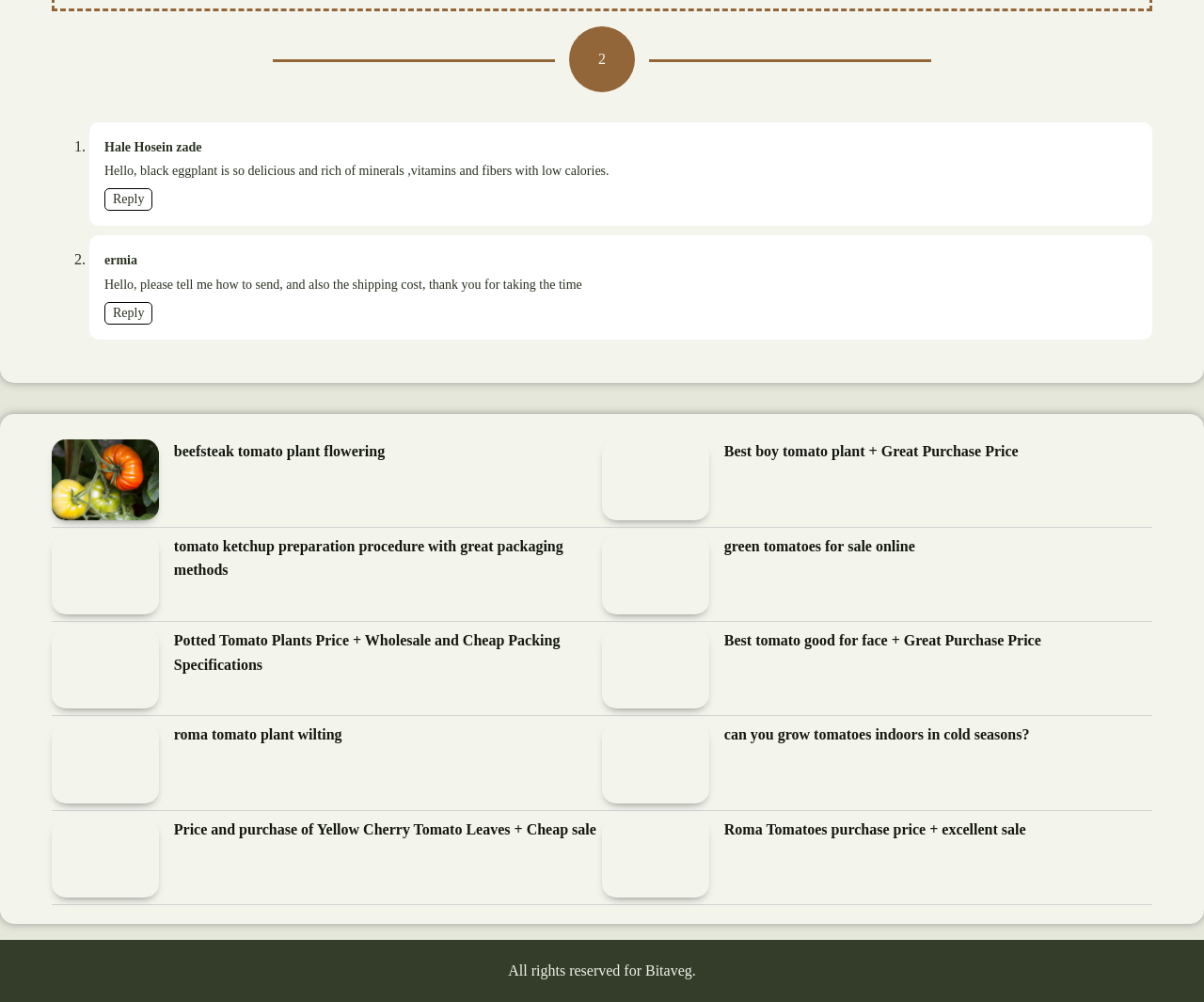Given the element description, predict the bounding box coordinates in the format (top-left x, top-left y, bottom-right x, bottom-right y). Make sure all values are between 0 and 1. Here is the element description: alt="green tomatoes for sale online"

[0.5, 0.533, 0.589, 0.613]